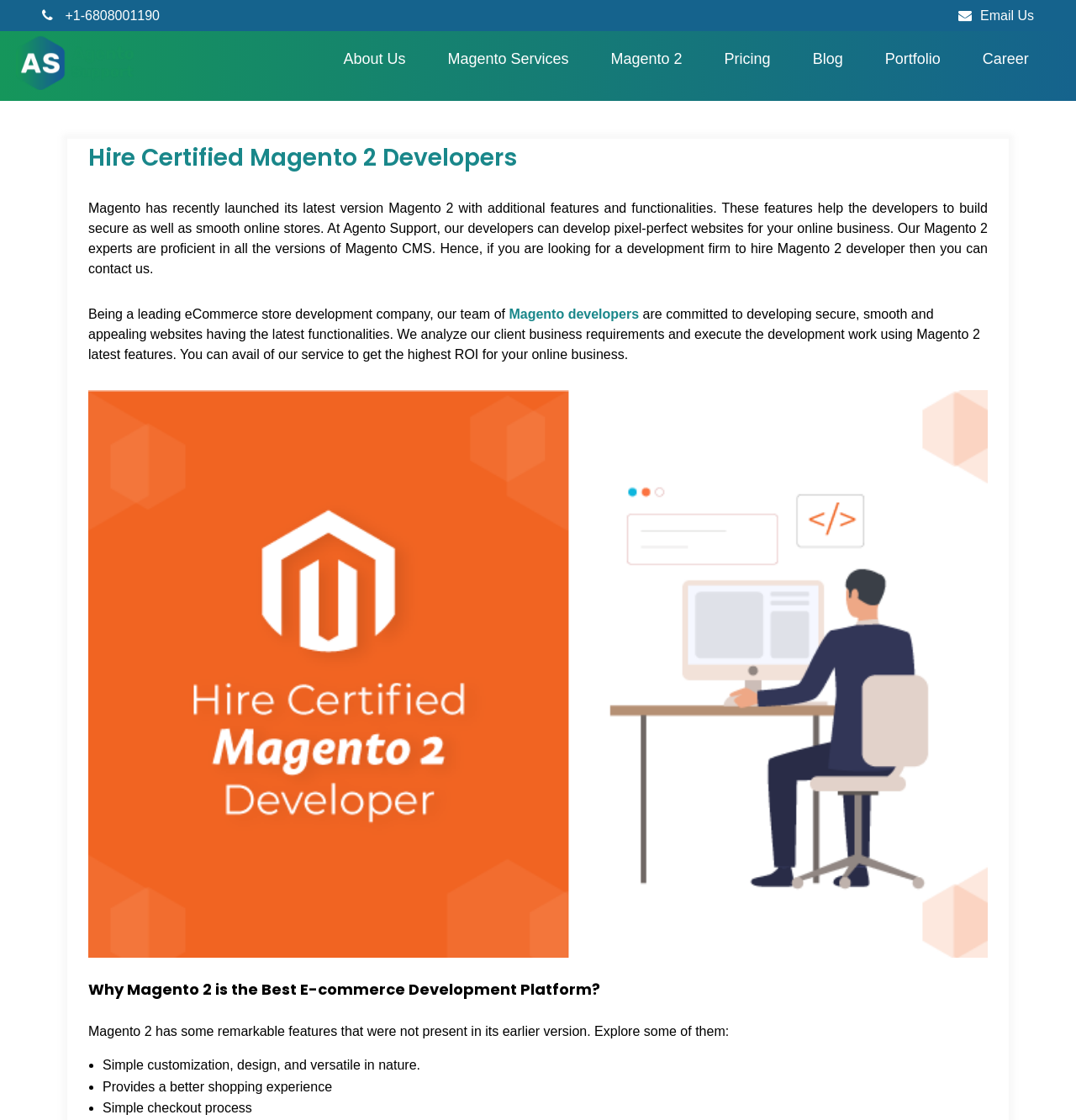Please identify the bounding box coordinates of the element's region that needs to be clicked to fulfill the following instruction: "Read about Magento developers". The bounding box coordinates should consist of four float numbers between 0 and 1, i.e., [left, top, right, bottom].

[0.473, 0.274, 0.594, 0.286]